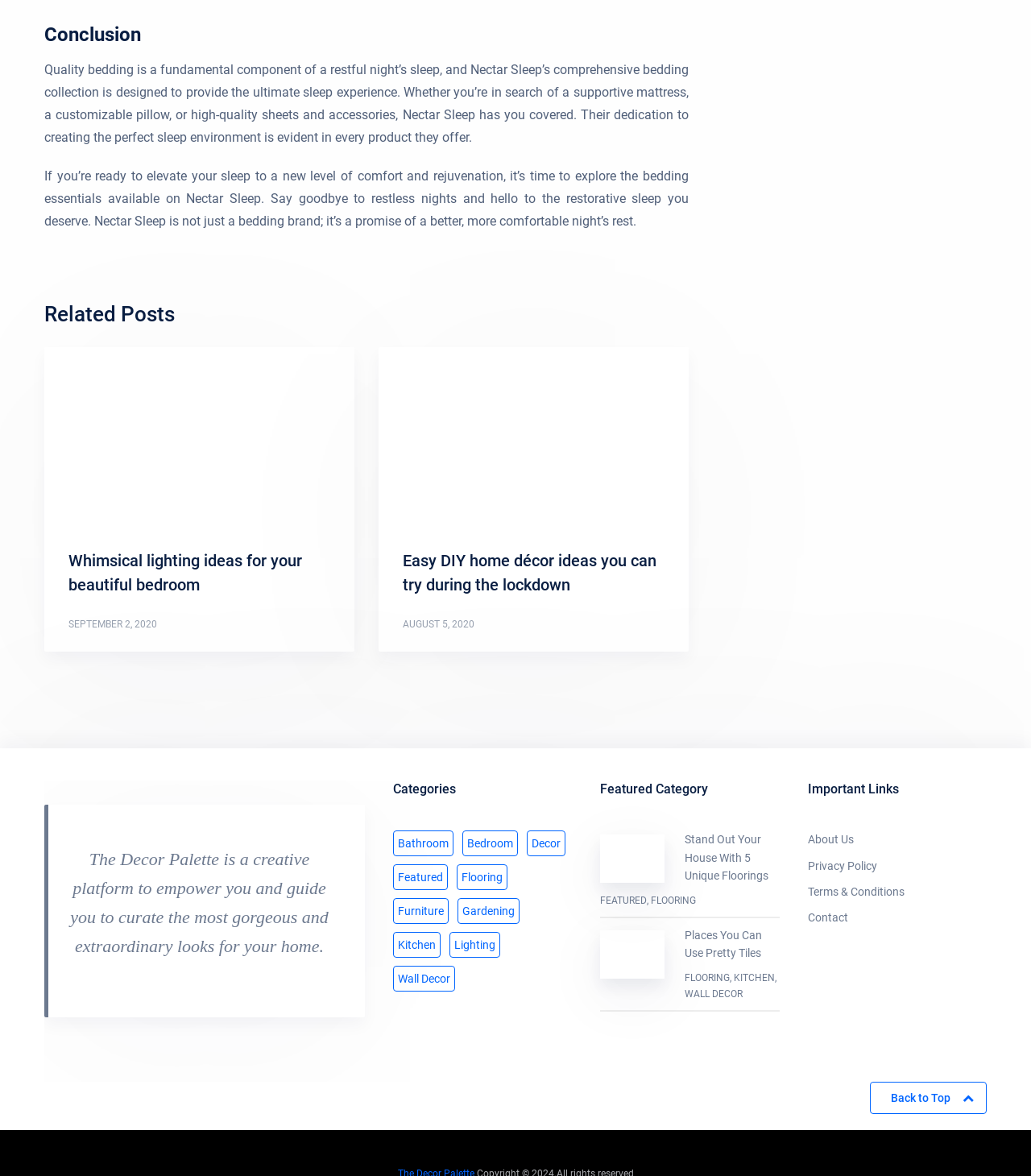Examine the image carefully and respond to the question with a detailed answer: 
What is the featured category highlighted on this webpage?

The featured category highlighted on this webpage is Flooring, with a corresponding image and link to a separate webpage.